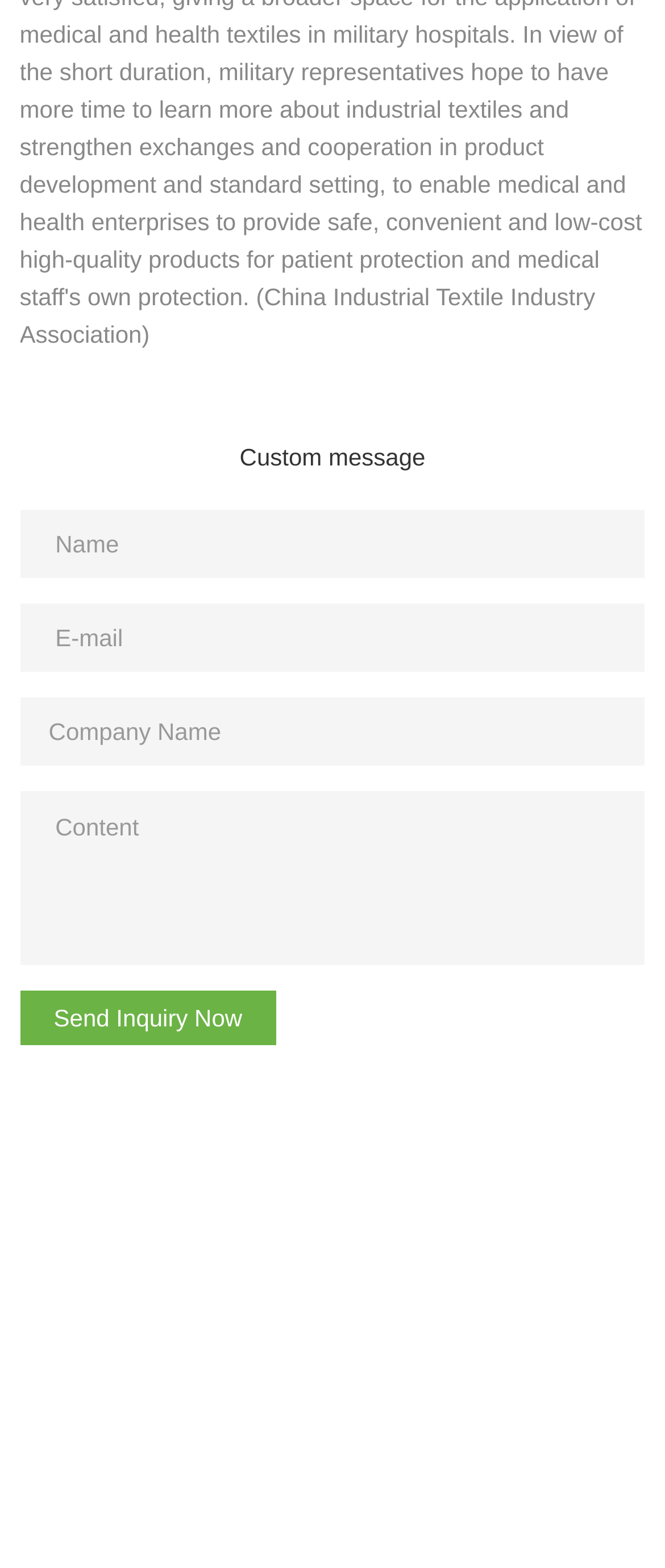Please find the bounding box coordinates in the format (top-left x, top-left y, bottom-right x, bottom-right y) for the given element description. Ensure the coordinates are floating point numbers between 0 and 1. Description: name="email" placeholder="E-mail"

[0.03, 0.385, 0.97, 0.428]